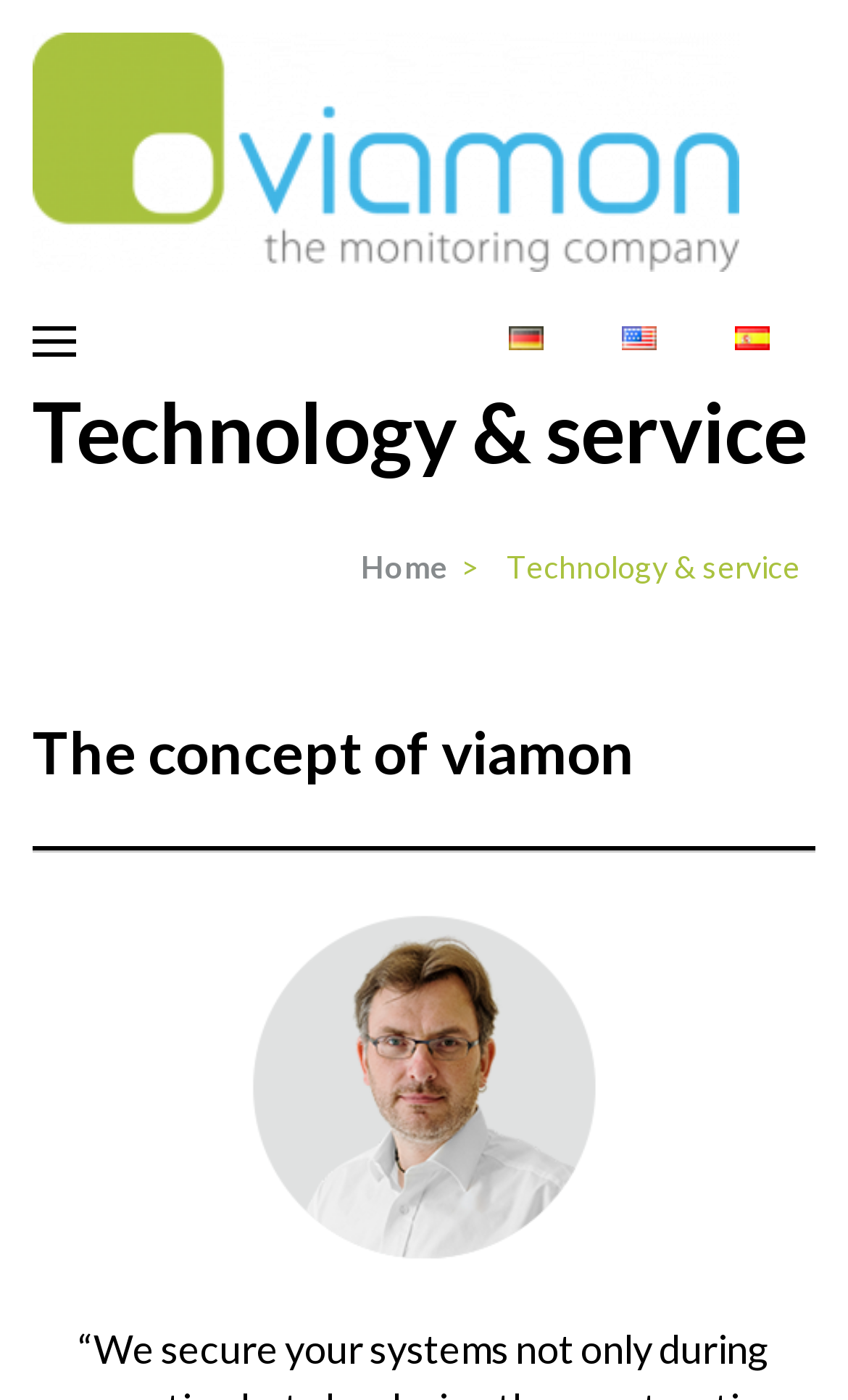Please answer the following question using a single word or phrase: 
What is the concept of viamon?

Not specified